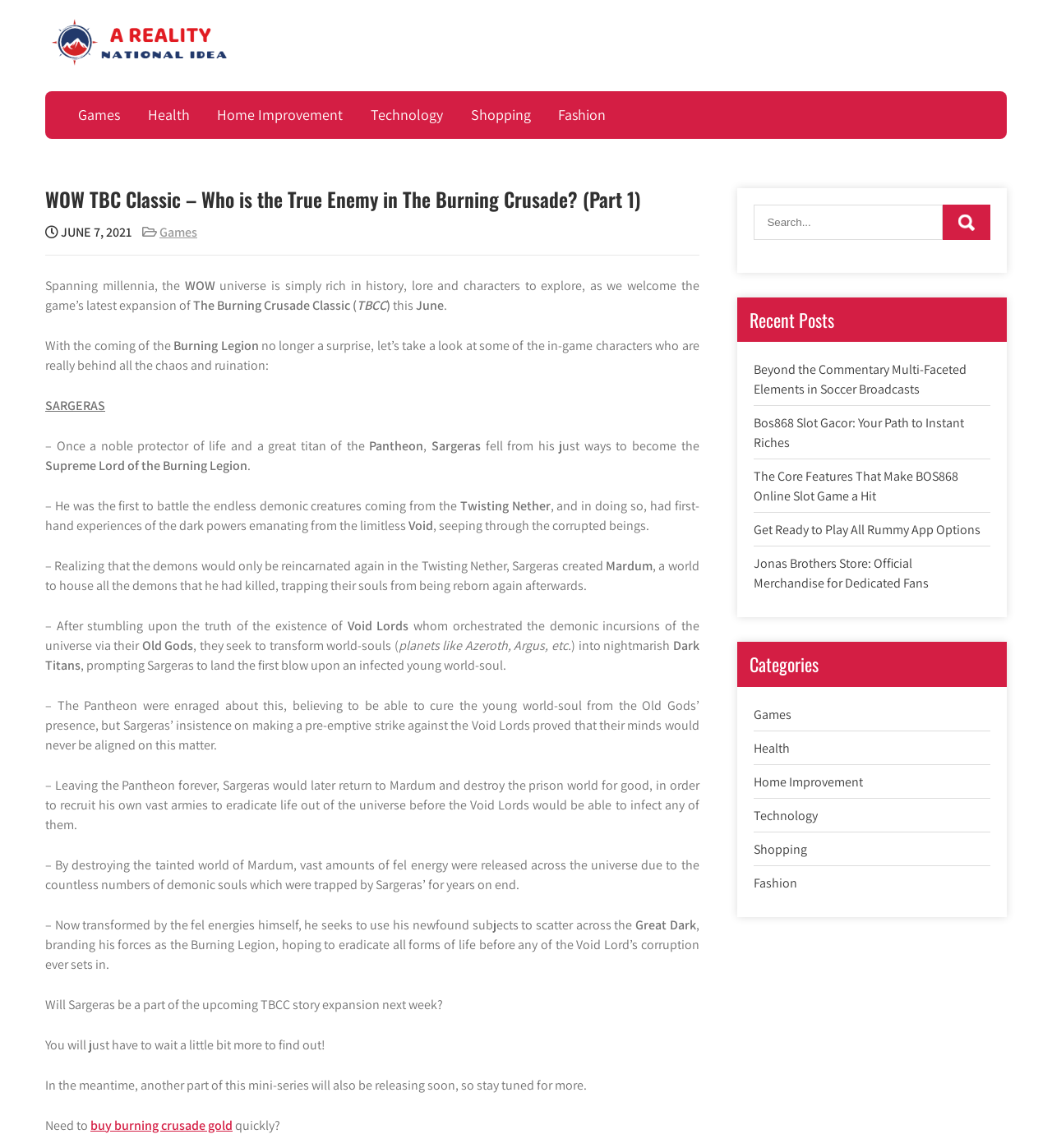Extract the bounding box coordinates for the HTML element that matches this description: "buy burning crusade gold". The coordinates should be four float numbers between 0 and 1, i.e., [left, top, right, bottom].

[0.086, 0.972, 0.221, 0.988]